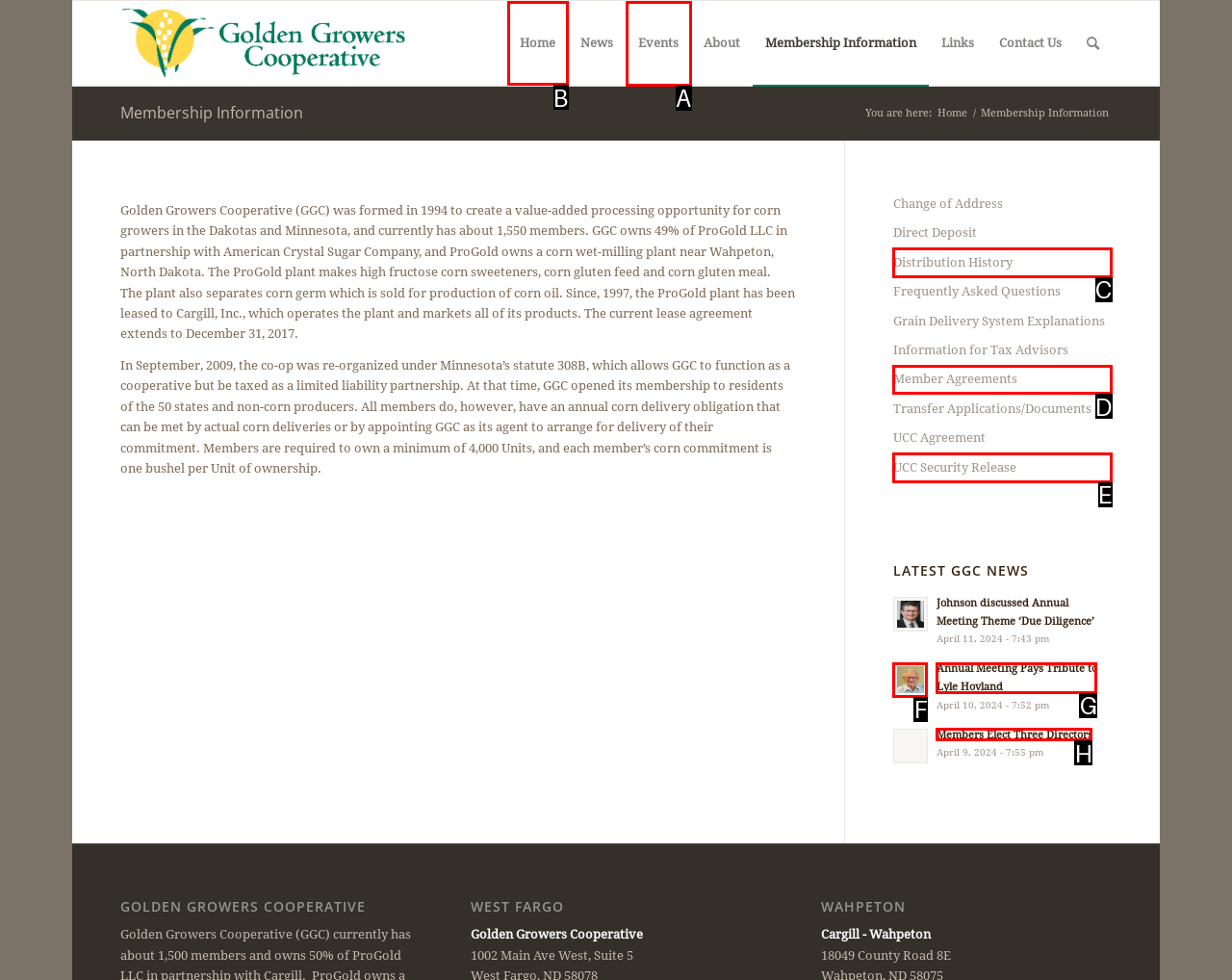What option should I click on to execute the task: Click the 'Home' link? Give the letter from the available choices.

B